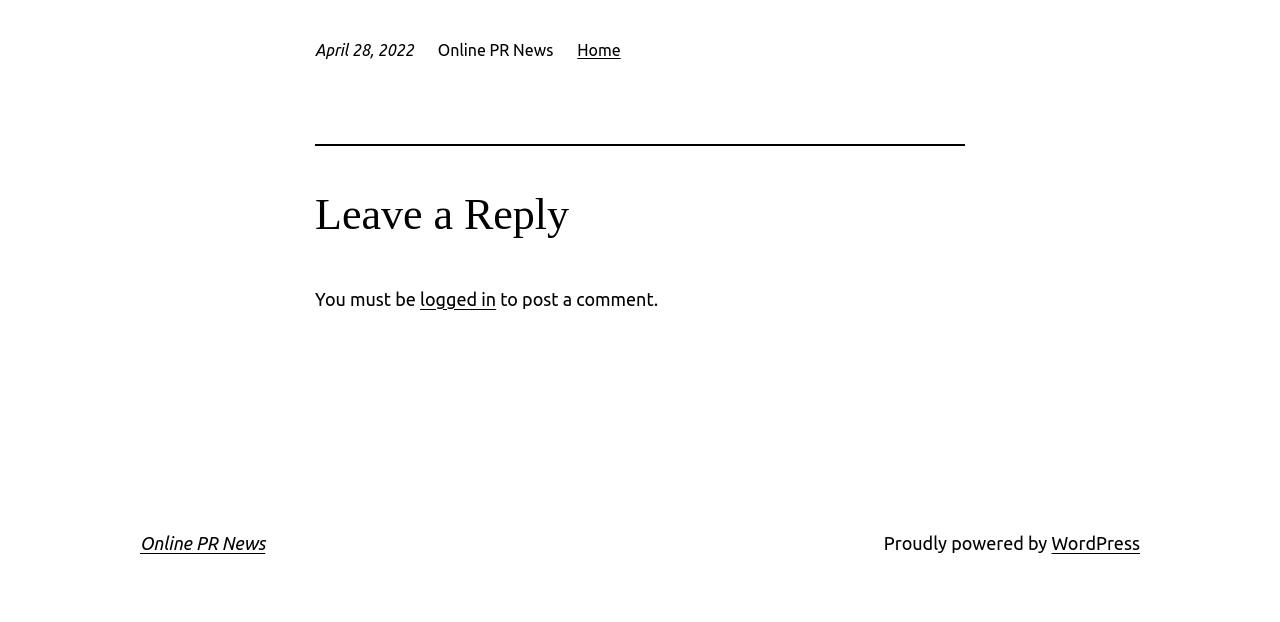Respond to the question below with a single word or phrase:
What platform powers the website?

WordPress